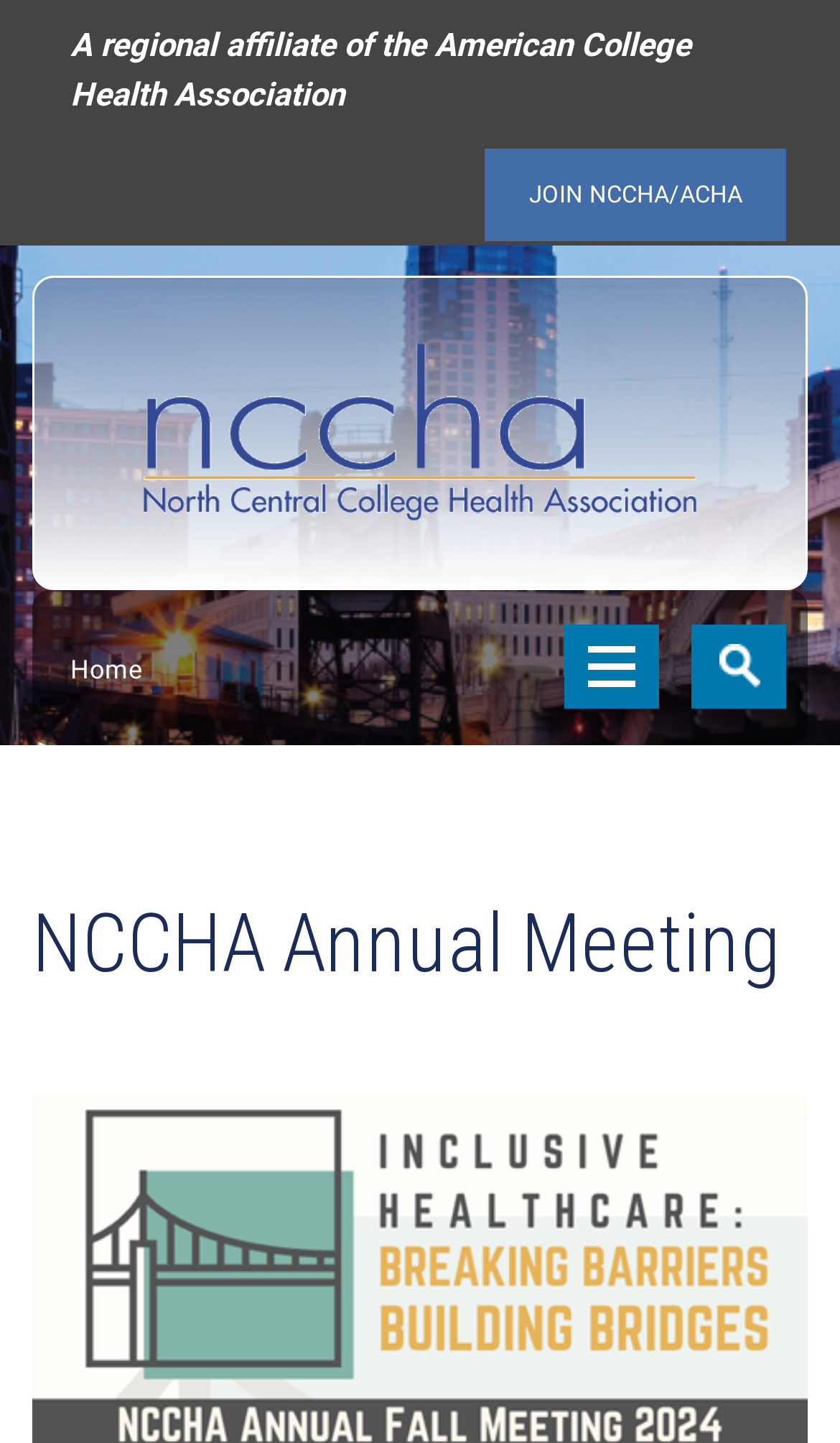Identify the primary heading of the webpage and provide its text.

NCCHA Annual Meeting